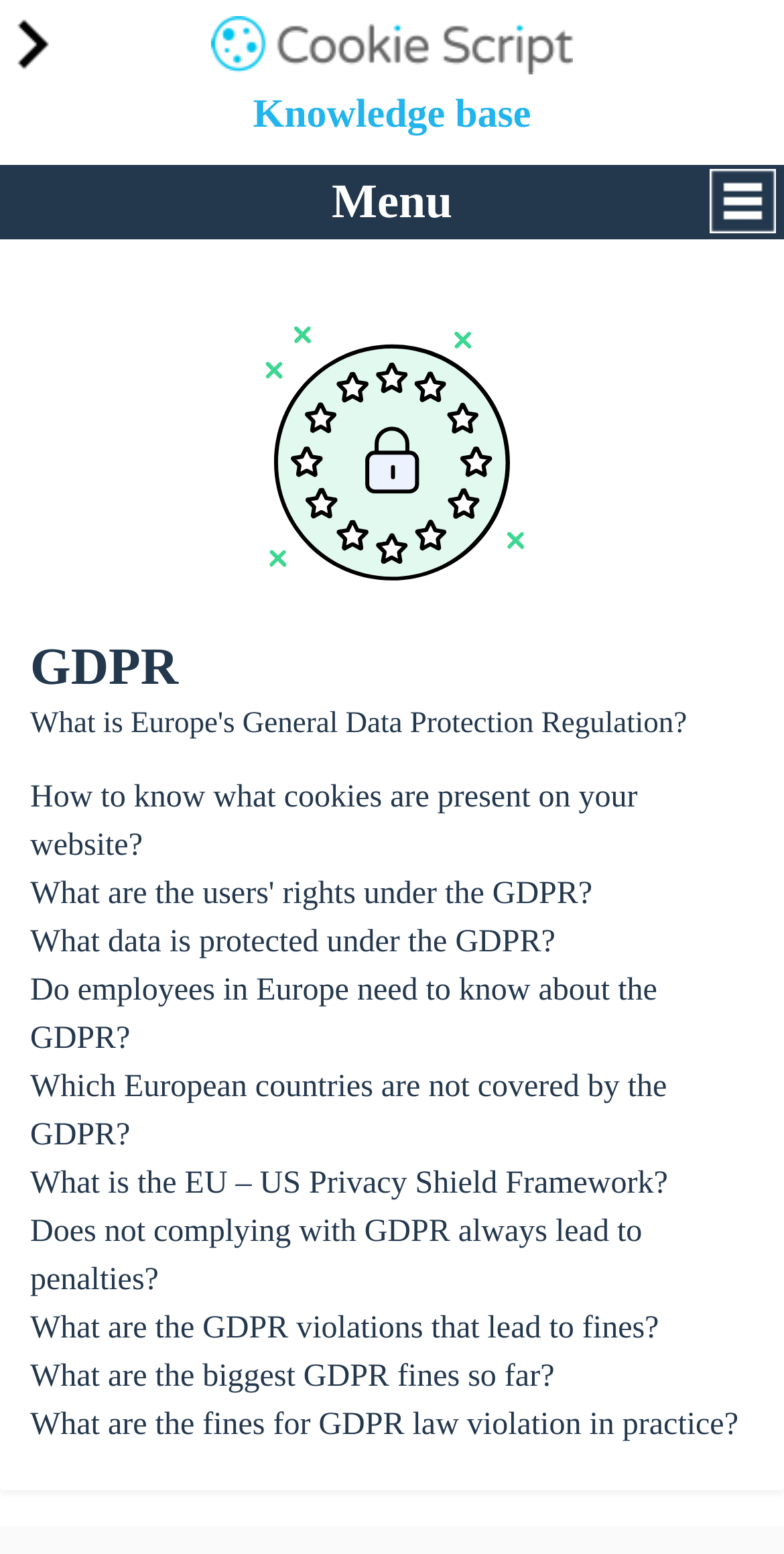Show the bounding box coordinates for the HTML element as described: "Knowledge base".

[0.323, 0.06, 0.677, 0.088]